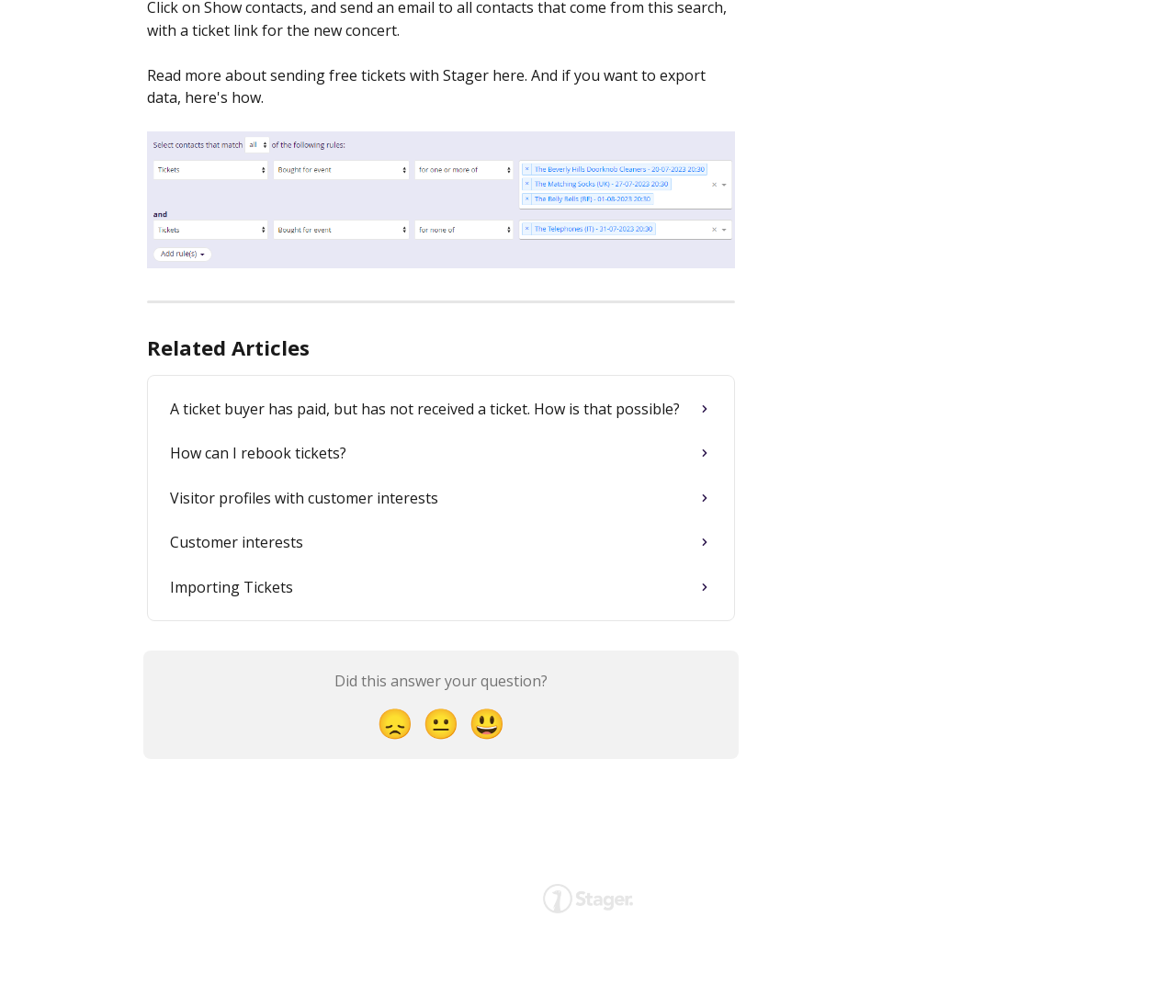What is the text of the last link on the webpage?
Based on the visual content, answer with a single word or a brief phrase.

Stager Help Center